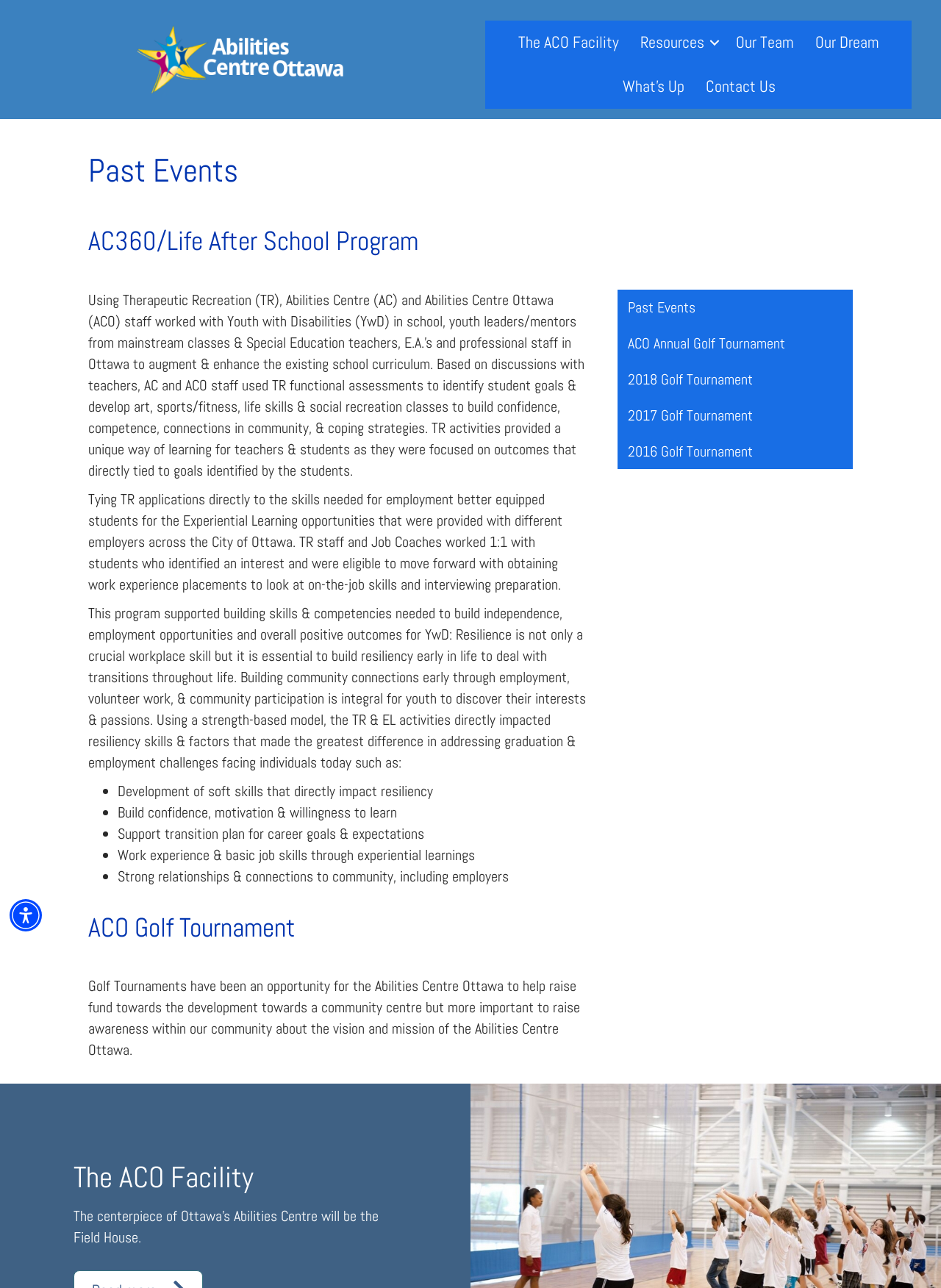Look at the image and give a detailed response to the following question: What is the name of the facility mentioned?

The name of the facility mentioned is Abilities Centre Ottawa, which can be found in the navigation menu and also in the heading 'The ACO Facility' at the bottom of the page.